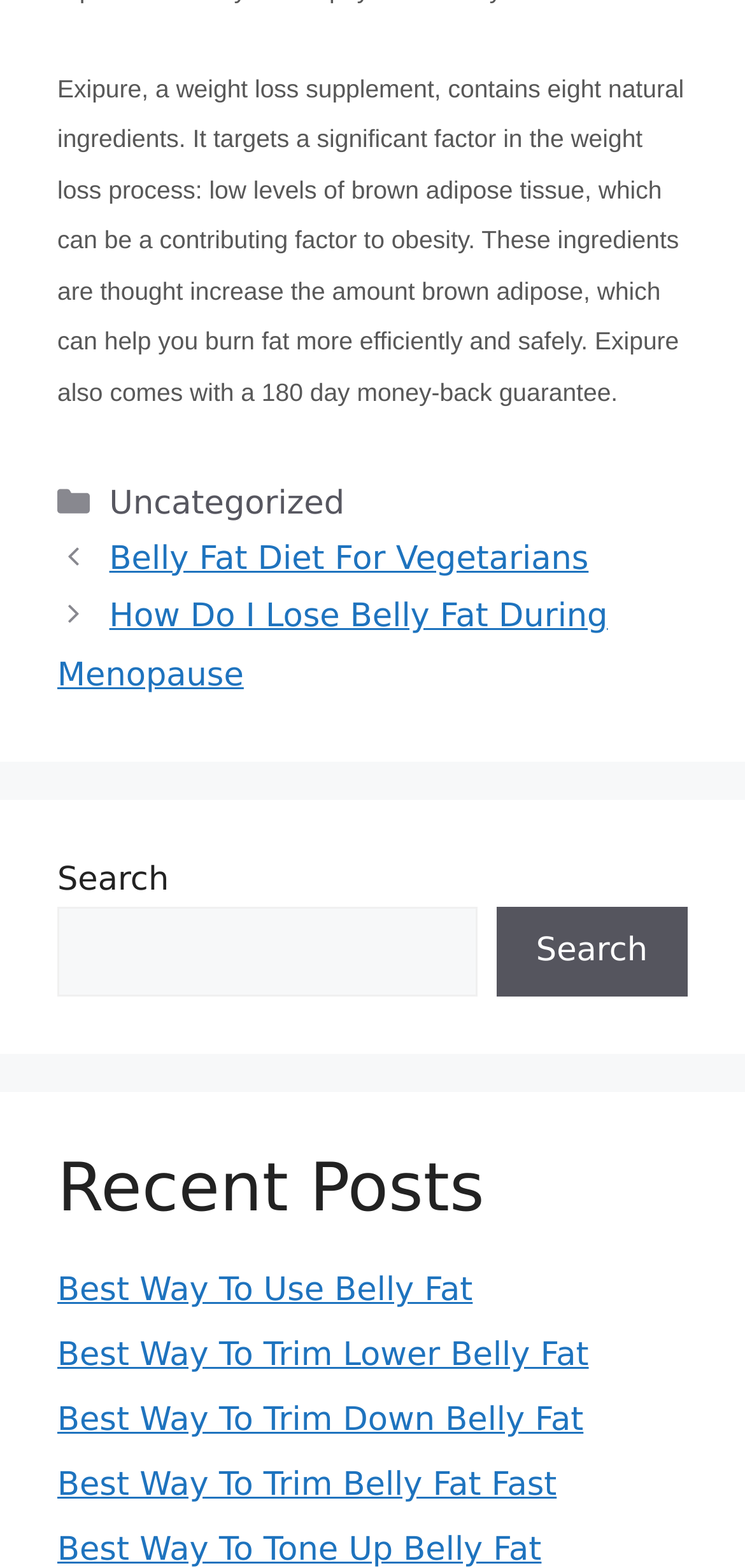Locate the bounding box coordinates of the element that should be clicked to fulfill the instruction: "click on the link to Best Way To Trim Belly Fat Fast".

[0.077, 0.935, 0.747, 0.96]